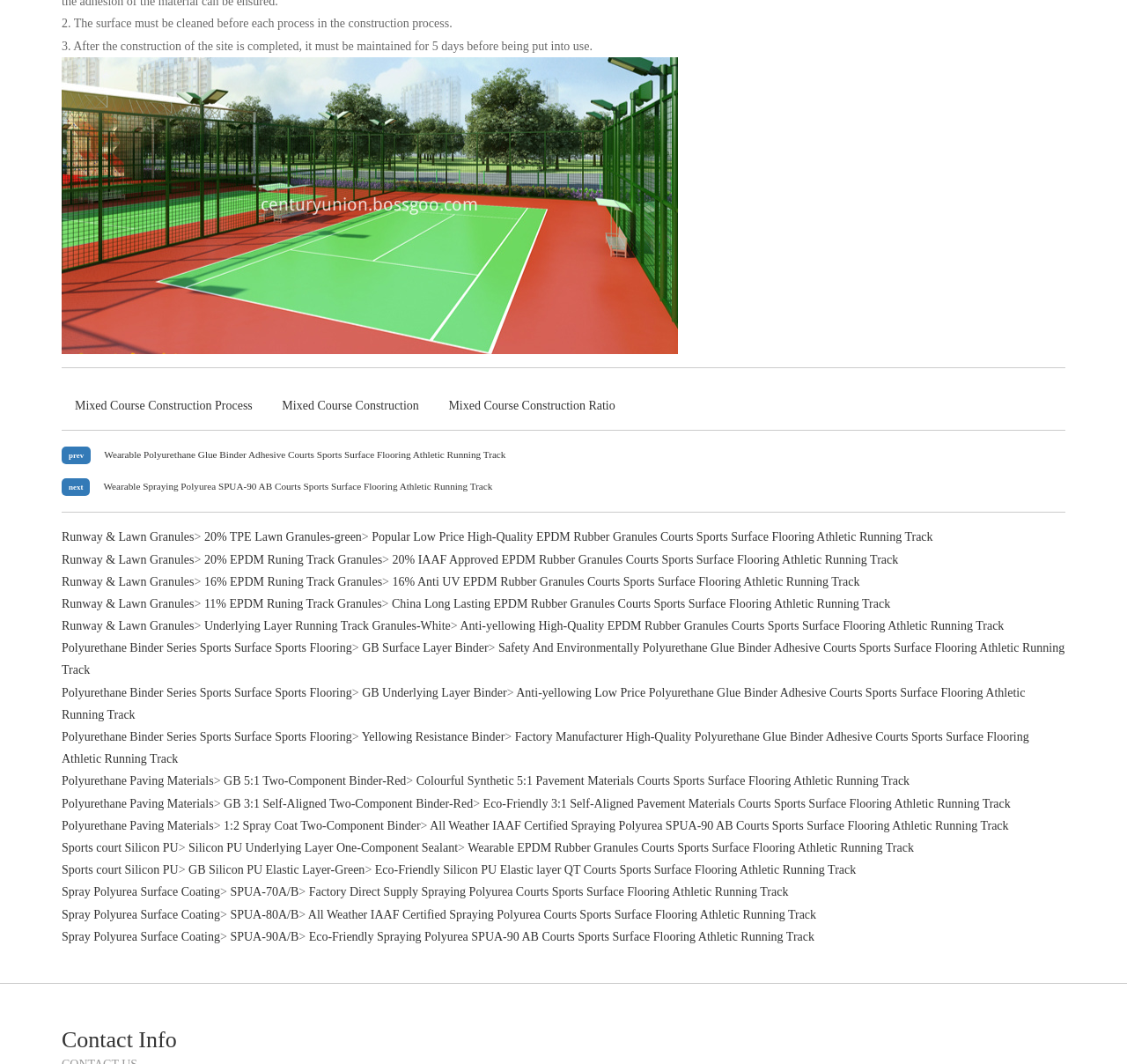Show me the bounding box coordinates of the clickable region to achieve the task as per the instruction: "Read full article about IIT research".

None